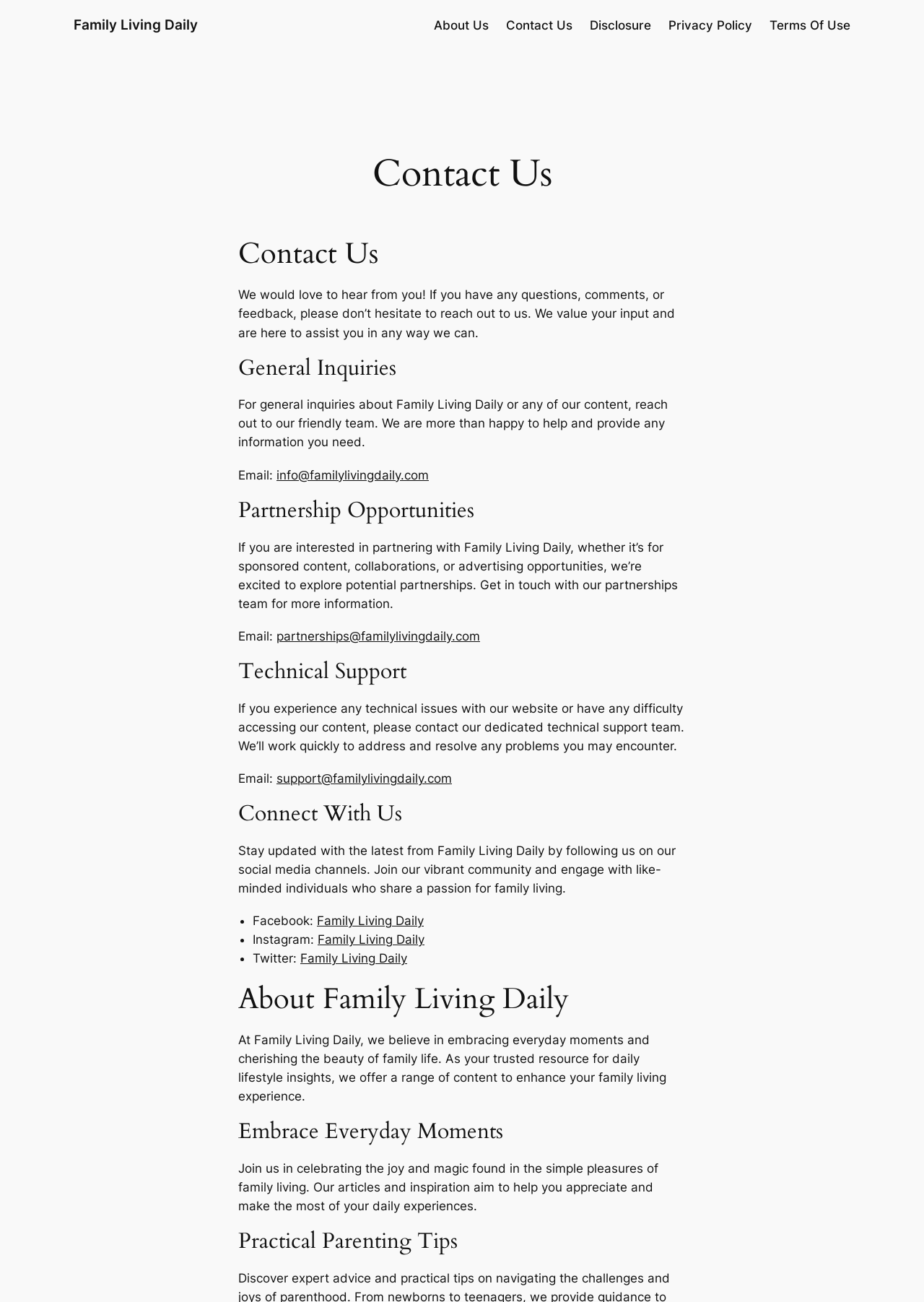Please determine the bounding box coordinates for the element with the description: "Family Living Daily".

[0.344, 0.716, 0.459, 0.727]